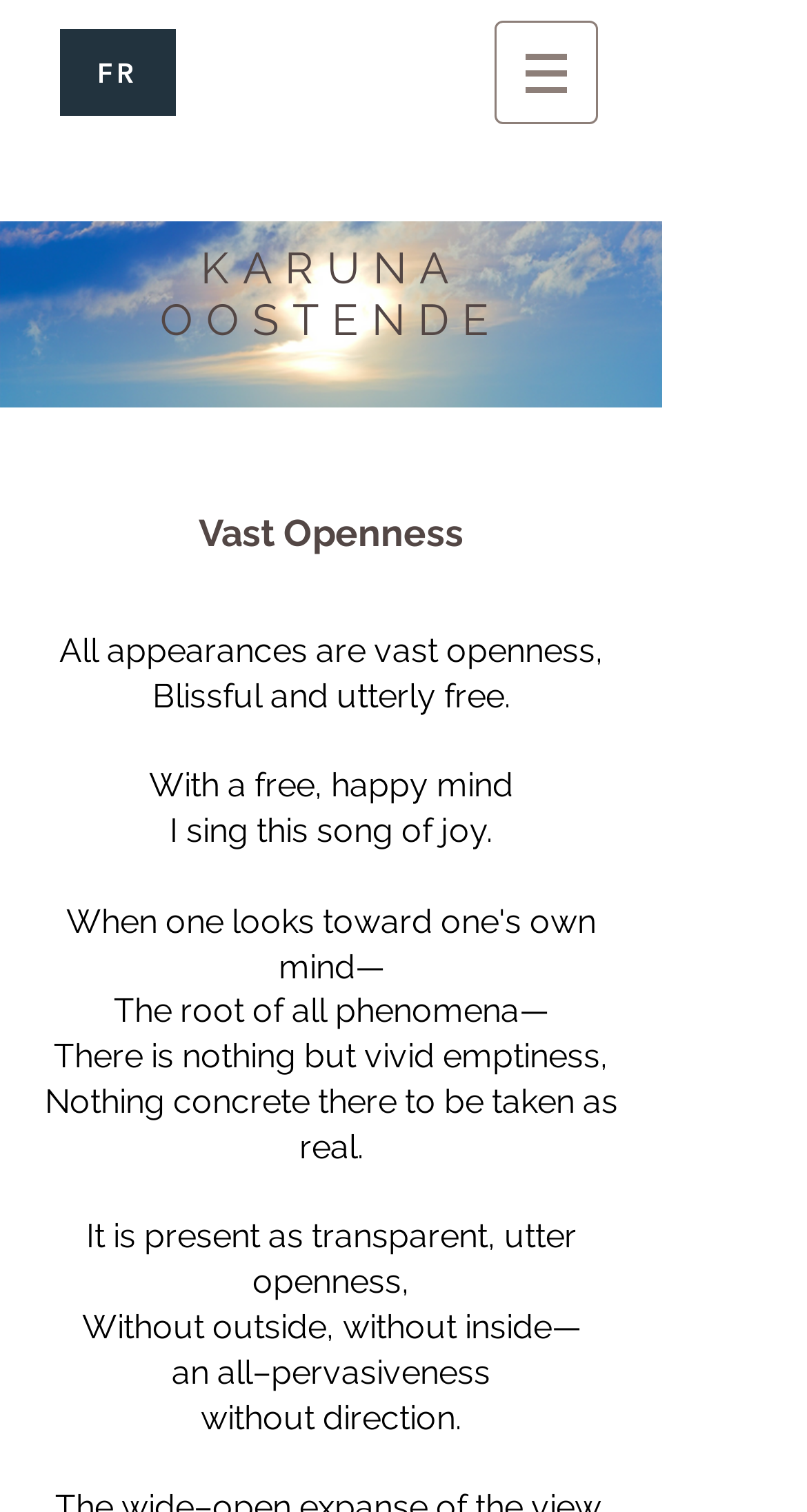What is the tone of the poem on the webpage?
Using the details shown in the screenshot, provide a comprehensive answer to the question.

The poem on the webpage has a joyful tone, as it describes the speaker's mind as 'free, happy' and says 'I sing this song of joy', indicating a sense of joy and celebration.